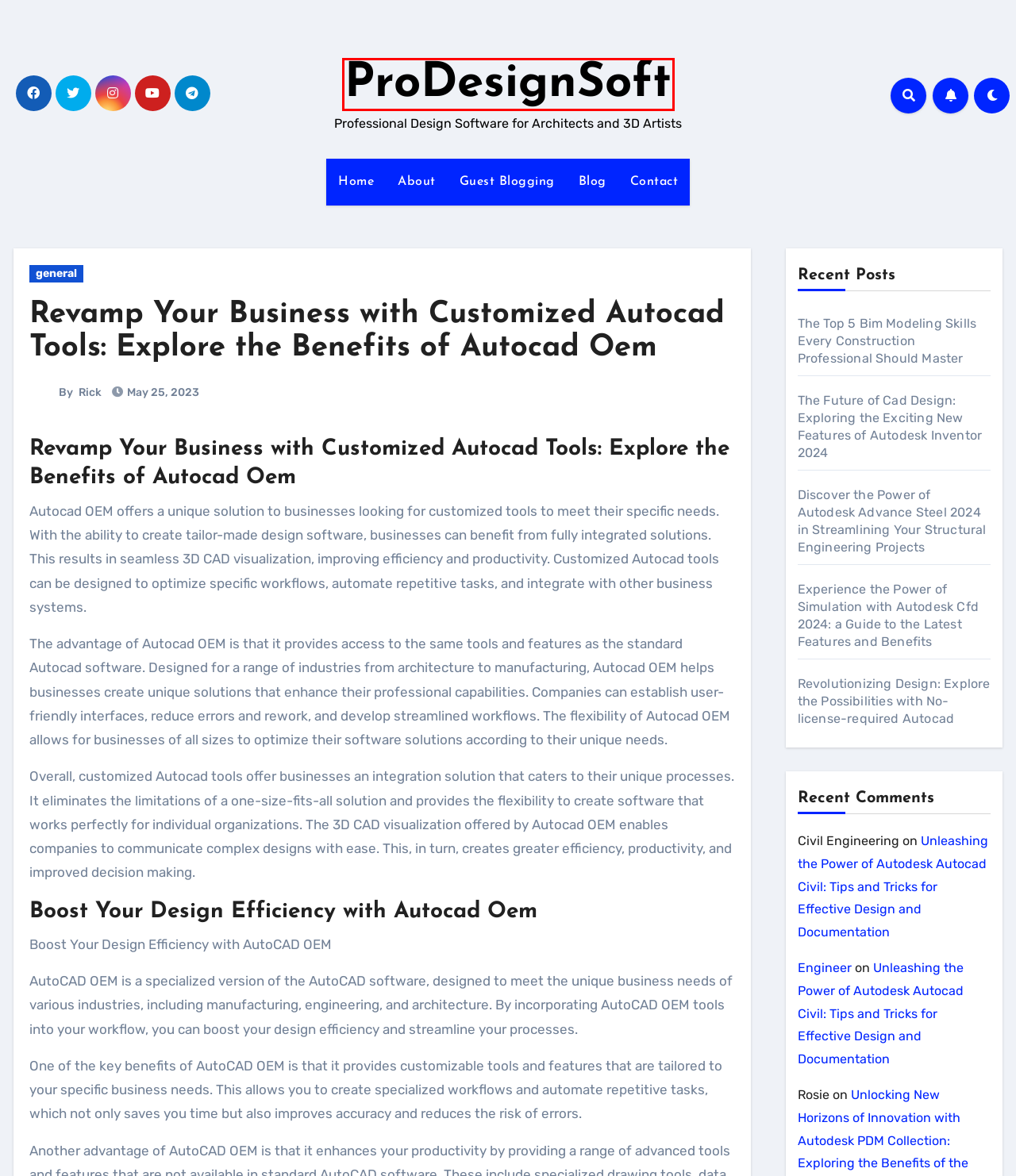Consider the screenshot of a webpage with a red bounding box and select the webpage description that best describes the new page that appears after clicking the element inside the red box. Here are the candidates:
A. general - ProDesignSoft
B. Contact - ProDesignSoft
C. Home - ProDesignSoft
D. May, 2023 - ProDesignSoft
E. Blog - ProDesignSoft
F. Rick - ProDesignSoft
G. About - ProDesignSoft
H. Guest Blogging - ProDesignSoft

C